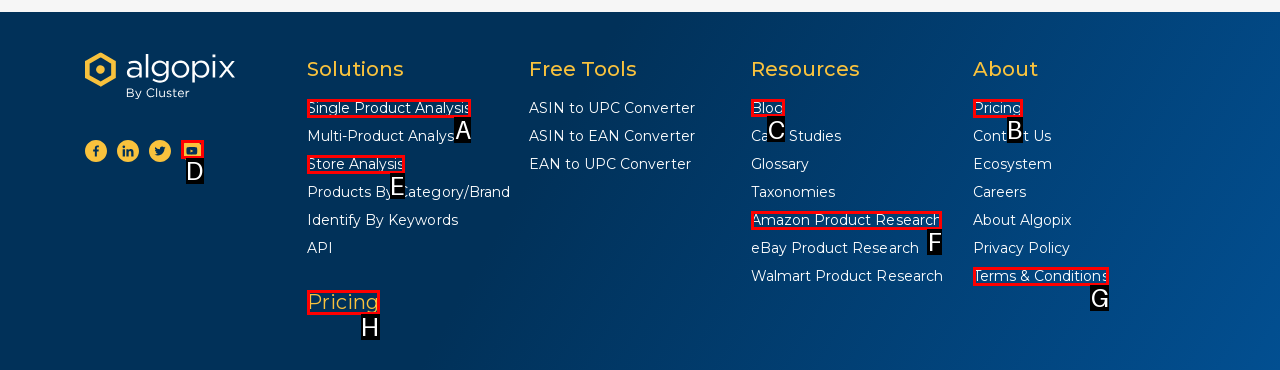Tell me which element should be clicked to achieve the following objective: Go to Blog
Reply with the letter of the correct option from the displayed choices.

C